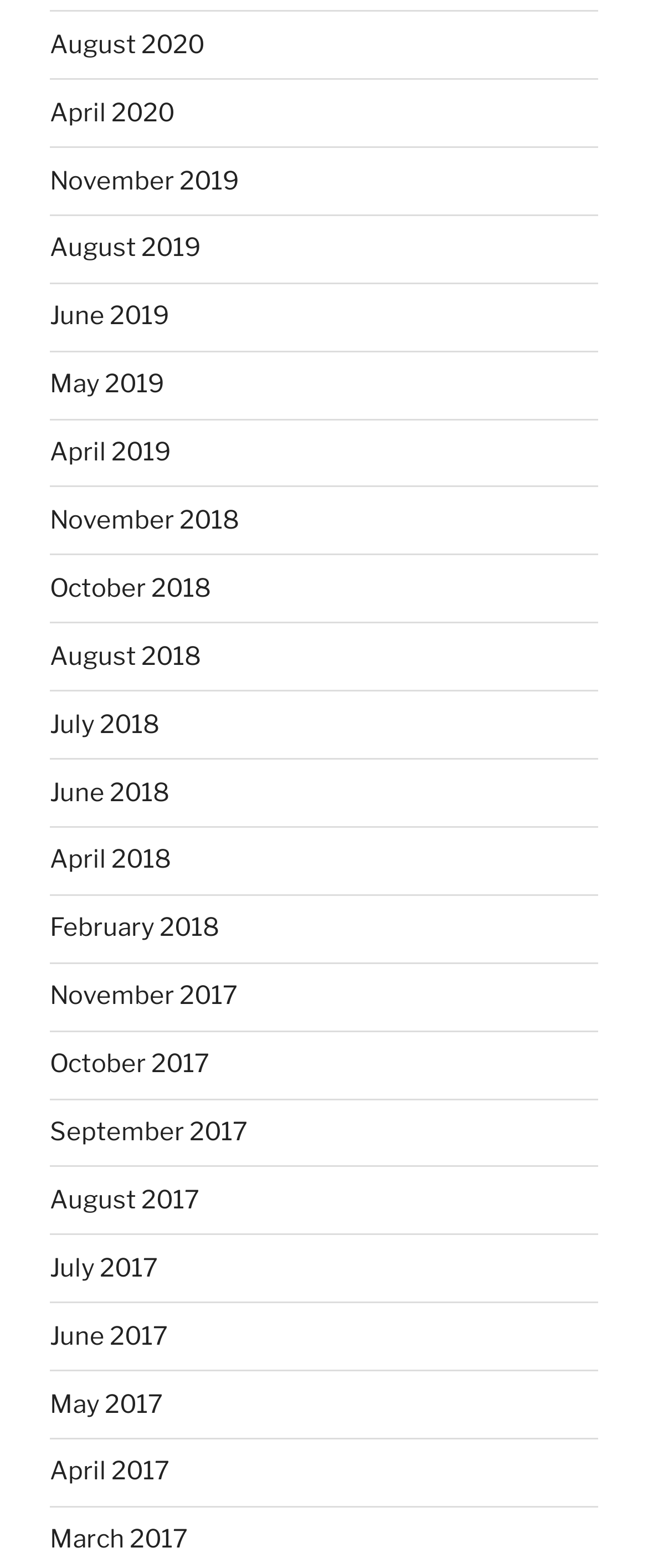What is the most recent month listed?
Provide a detailed answer to the question using information from the image.

I looked at the list of links on the webpage and found that the most recent month listed is August 2020, which is the first link on the list.